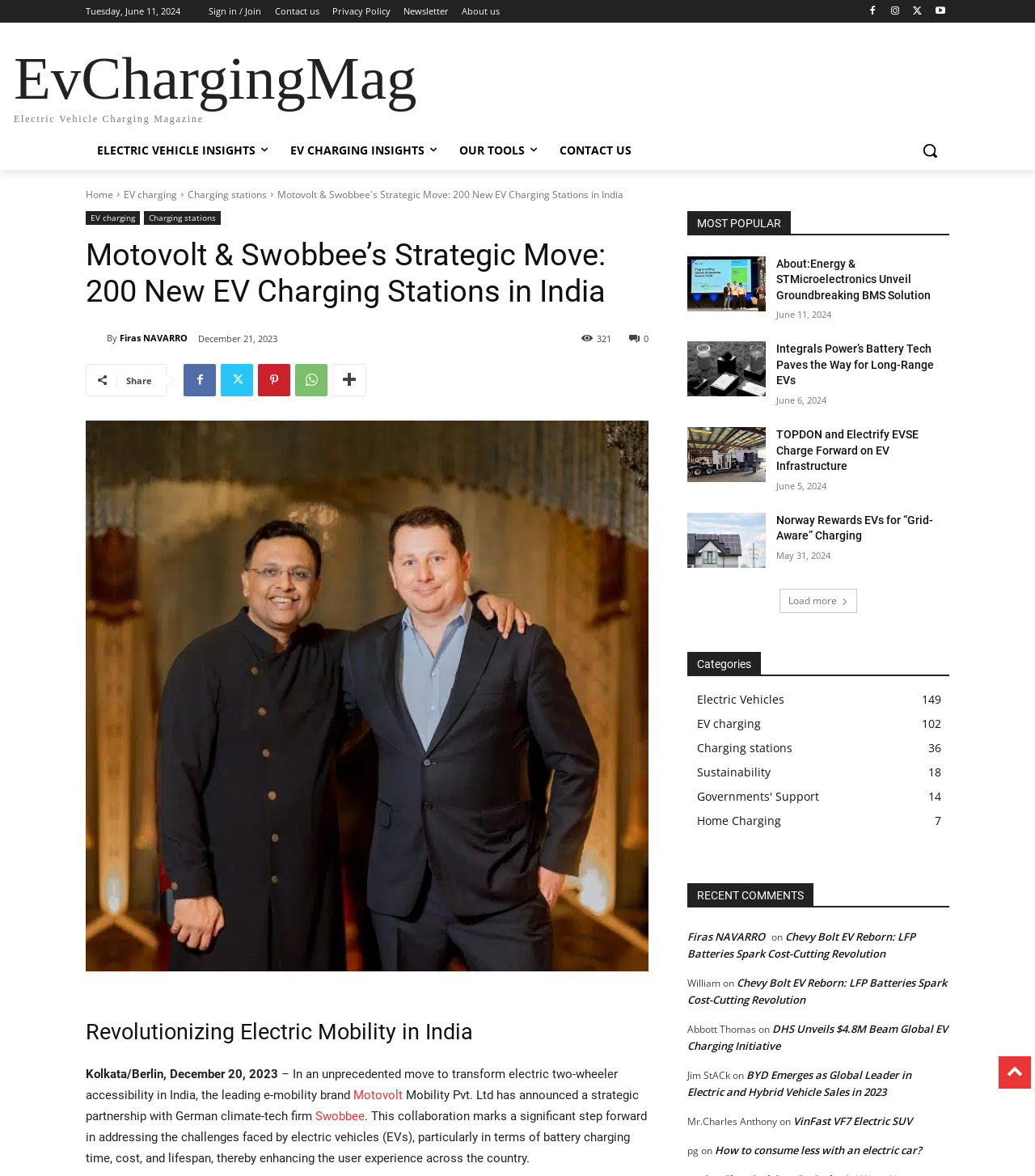Please use the details from the image to answer the following question comprehensively:
What is the date of the article?

The date of the article can be found in the text 'Kolkata/Berlin, December 20, 2023' which is located at the bottom of the webpage.